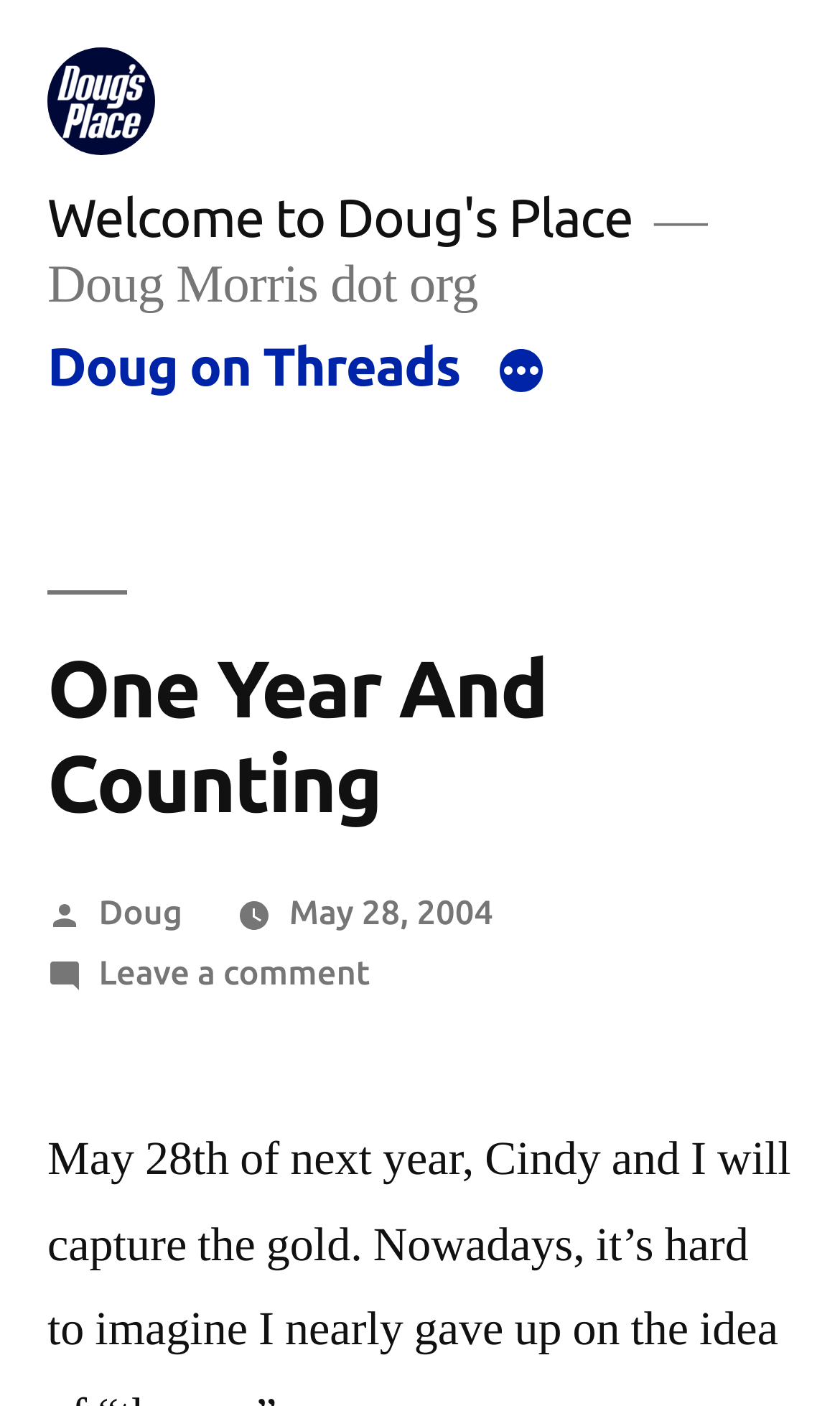Bounding box coordinates are specified in the format (top-left x, top-left y, bottom-right x, bottom-right y). All values are floating point numbers bounded between 0 and 1. Please provide the bounding box coordinate of the region this sentence describes: SteveBuckner

None